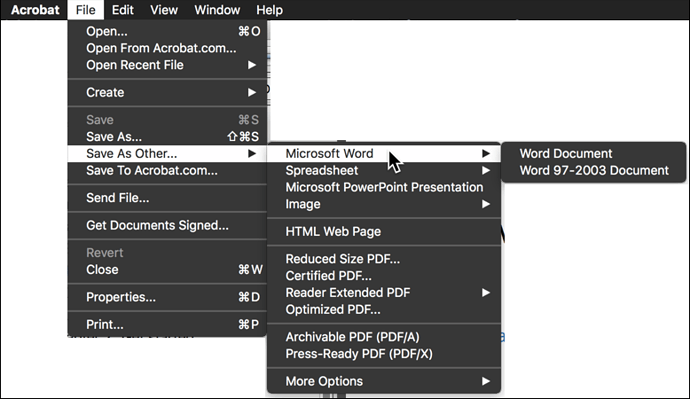Describe thoroughly the contents of the image.

The image illustrates a menu interface from Adobe Acrobat, showcasing the “Save As Other” option. Within this interface, various formats are available for saving files, prominently featuring "Microsoft Word" as the selected format. The dropdown menu includes additional options such as "Spreadsheet," "Microsoft PowerPoint Presentation," and "Image," indicating the versatility of file formats supported by Adobe Acrobat. To the right, a tooltip provides additional information about the "Word Document" options, specifying "Word 97-2003 Document" as a format choice. This screenshot exemplifies the user-friendly design of Adobe Acrobat, facilitating easy access to different export formats for document management.